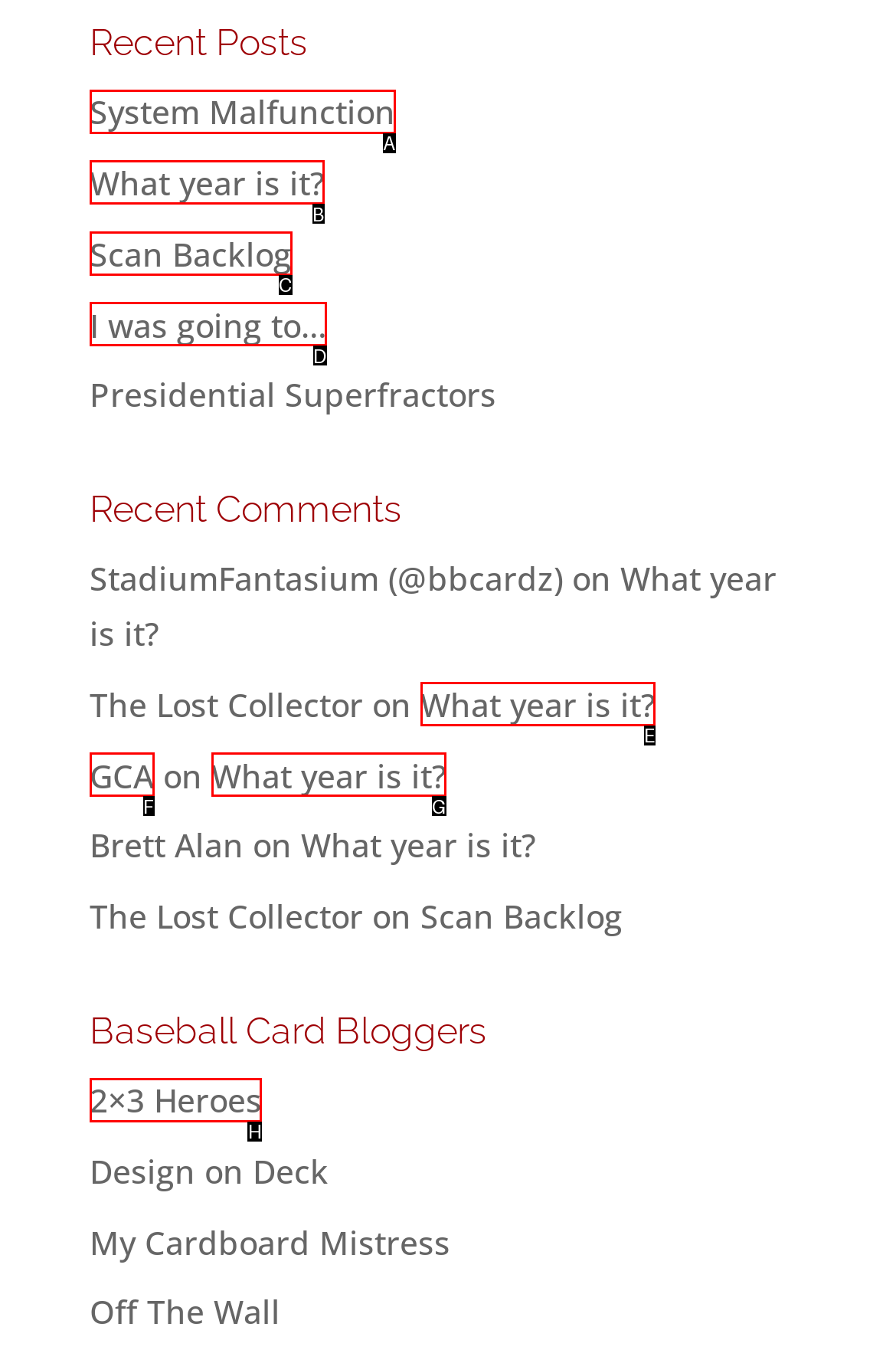Tell me which one HTML element I should click to complete the following task: visit '2×3 Heroes' blog Answer with the option's letter from the given choices directly.

H